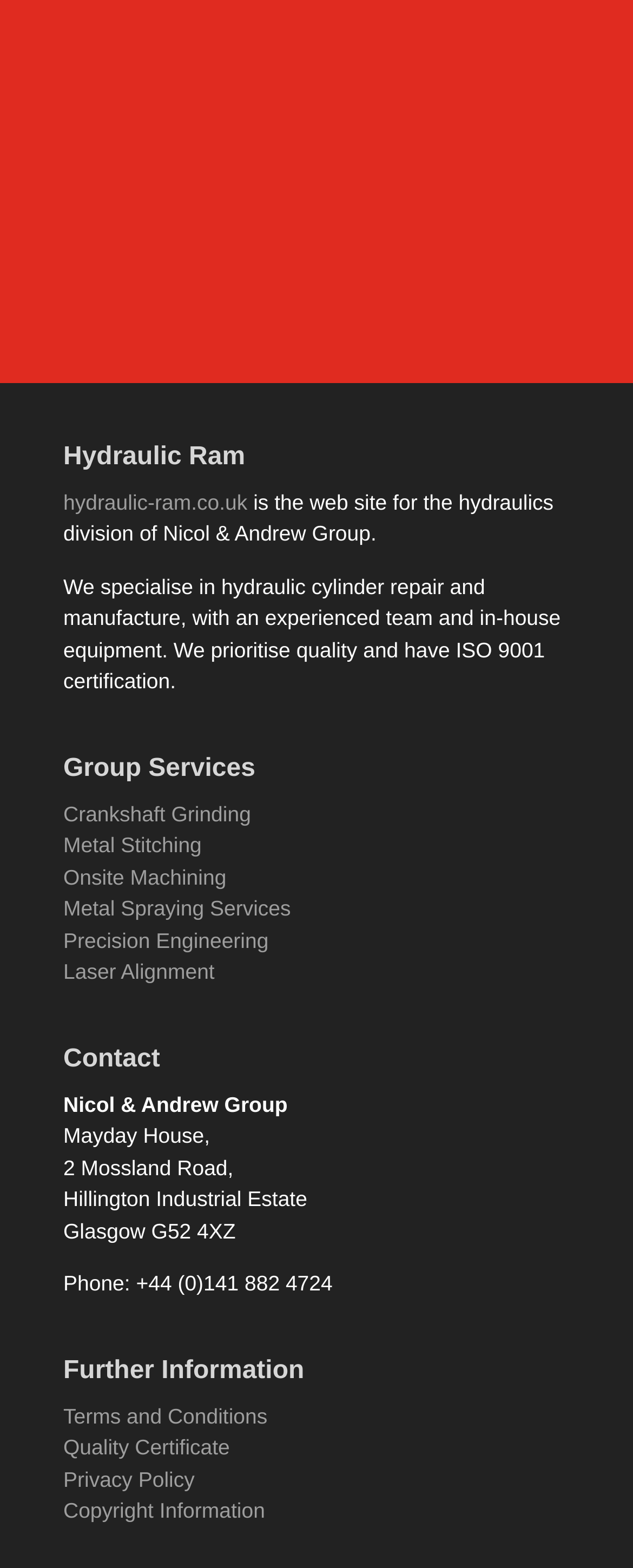Please identify the bounding box coordinates of the area I need to click to accomplish the following instruction: "visit hydraulic-ram.co.uk website".

[0.1, 0.313, 0.391, 0.328]